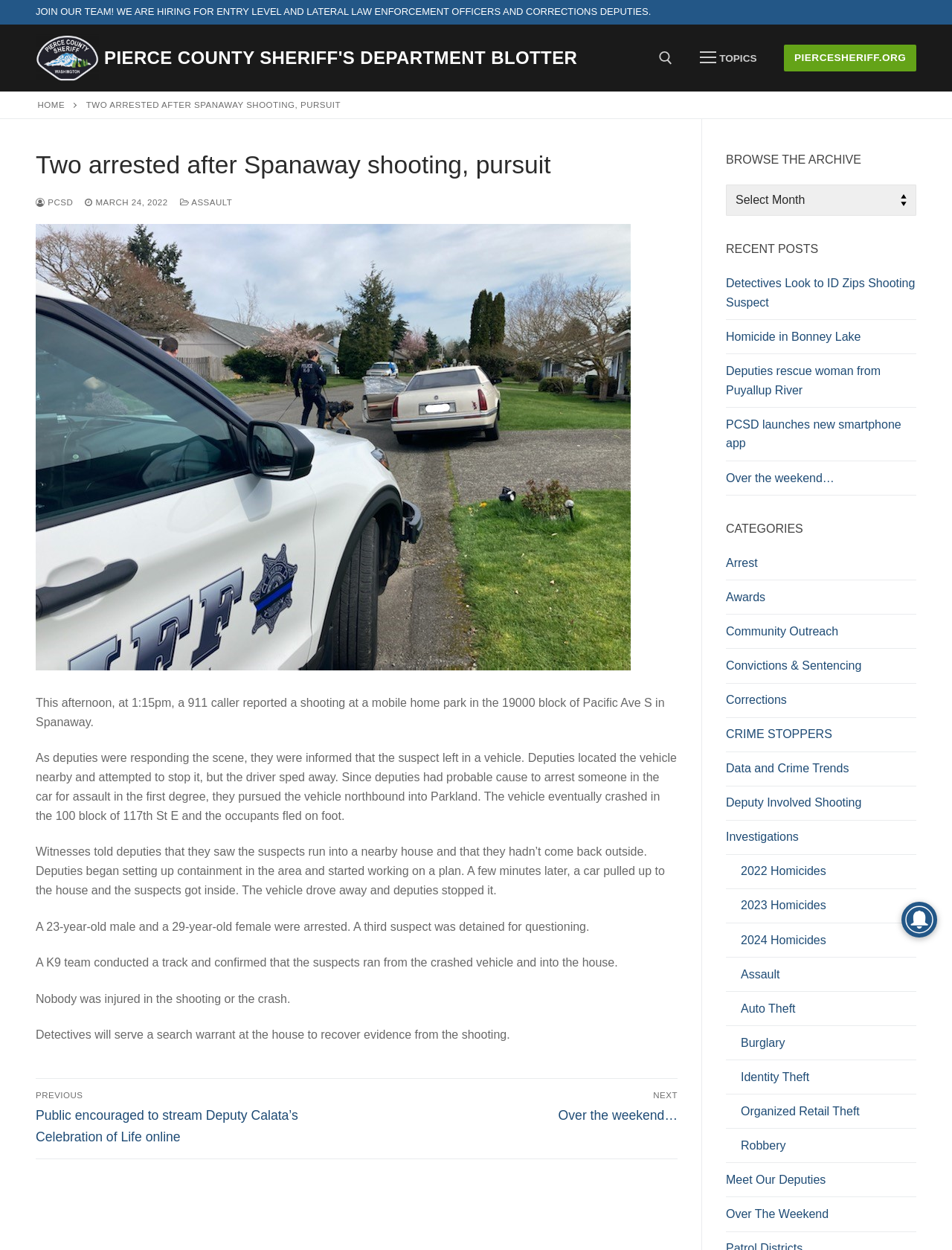Locate and provide the bounding box coordinates for the HTML element that matches this description: "PCSD launches new smartphone app".

[0.762, 0.332, 0.962, 0.369]